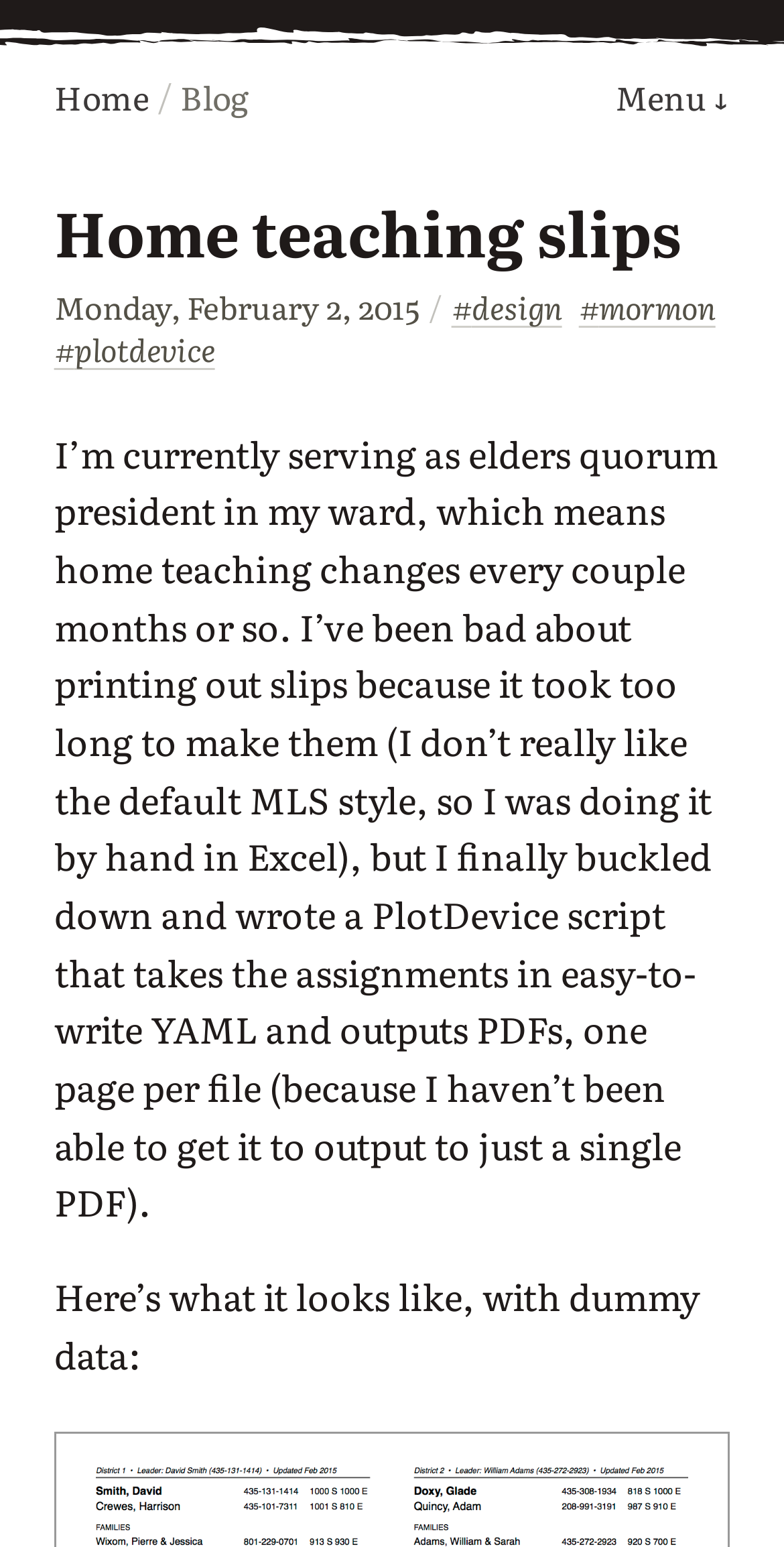From the image, can you give a detailed response to the question below:
What is the author's role in his ward?

According to the blog post, the author is currently serving as elders quorum president in his ward, which means he is responsible for home teaching assignments.